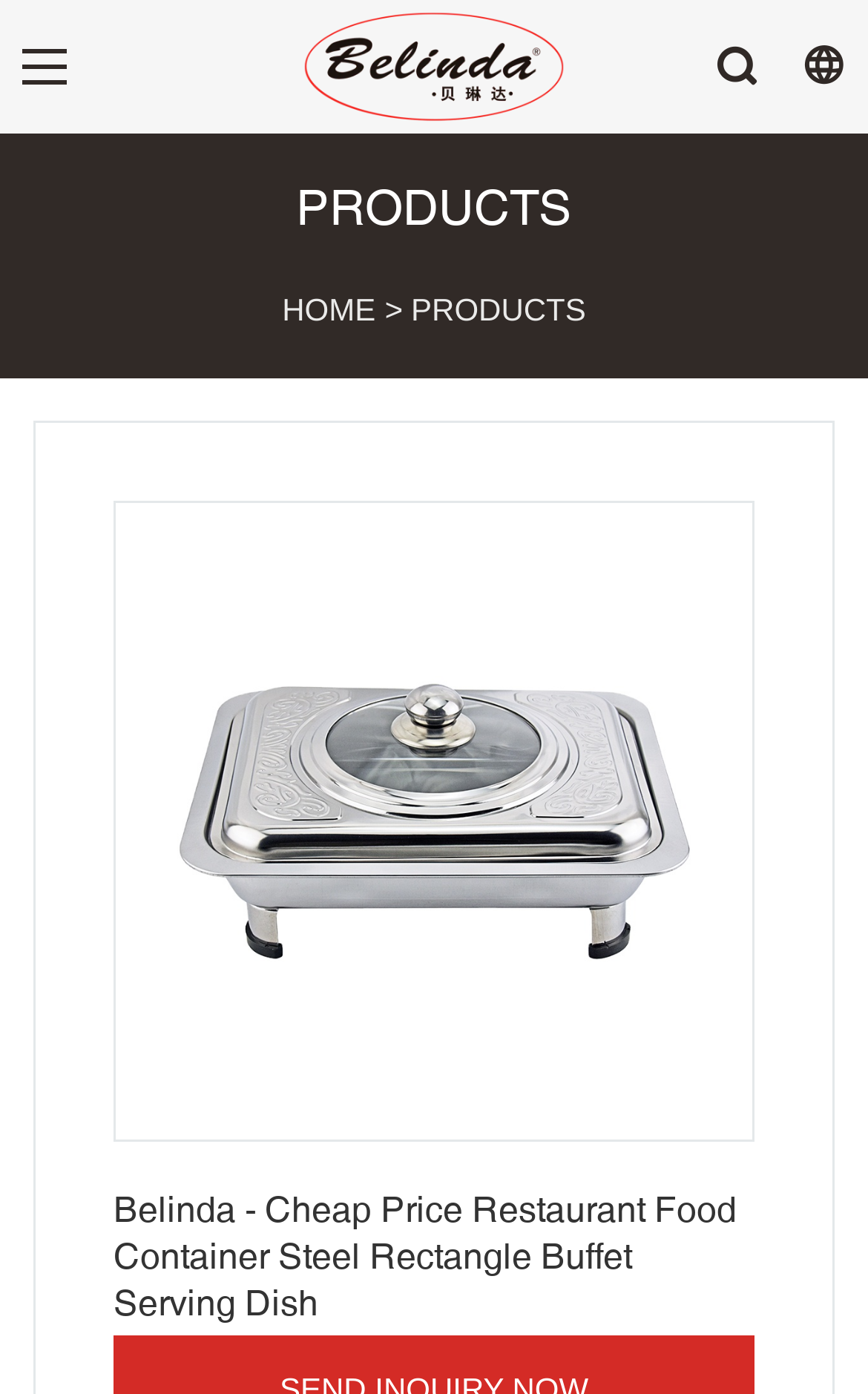Respond to the question below with a concise word or phrase:
What is the shape of the buffet serving dish?

Rectangle